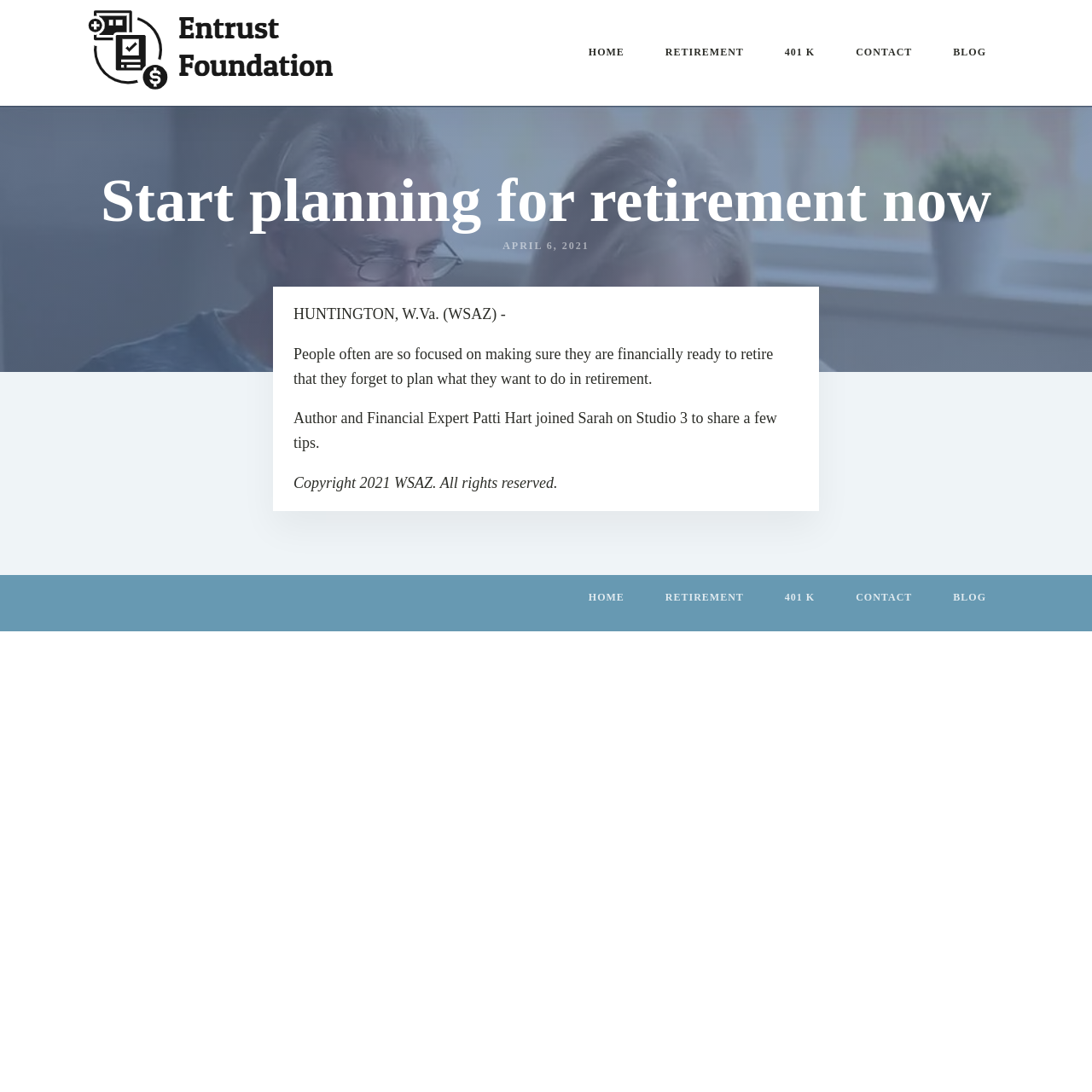Determine the bounding box coordinates of the clickable region to follow the instruction: "read about retirement".

[0.59, 0.027, 0.7, 0.069]